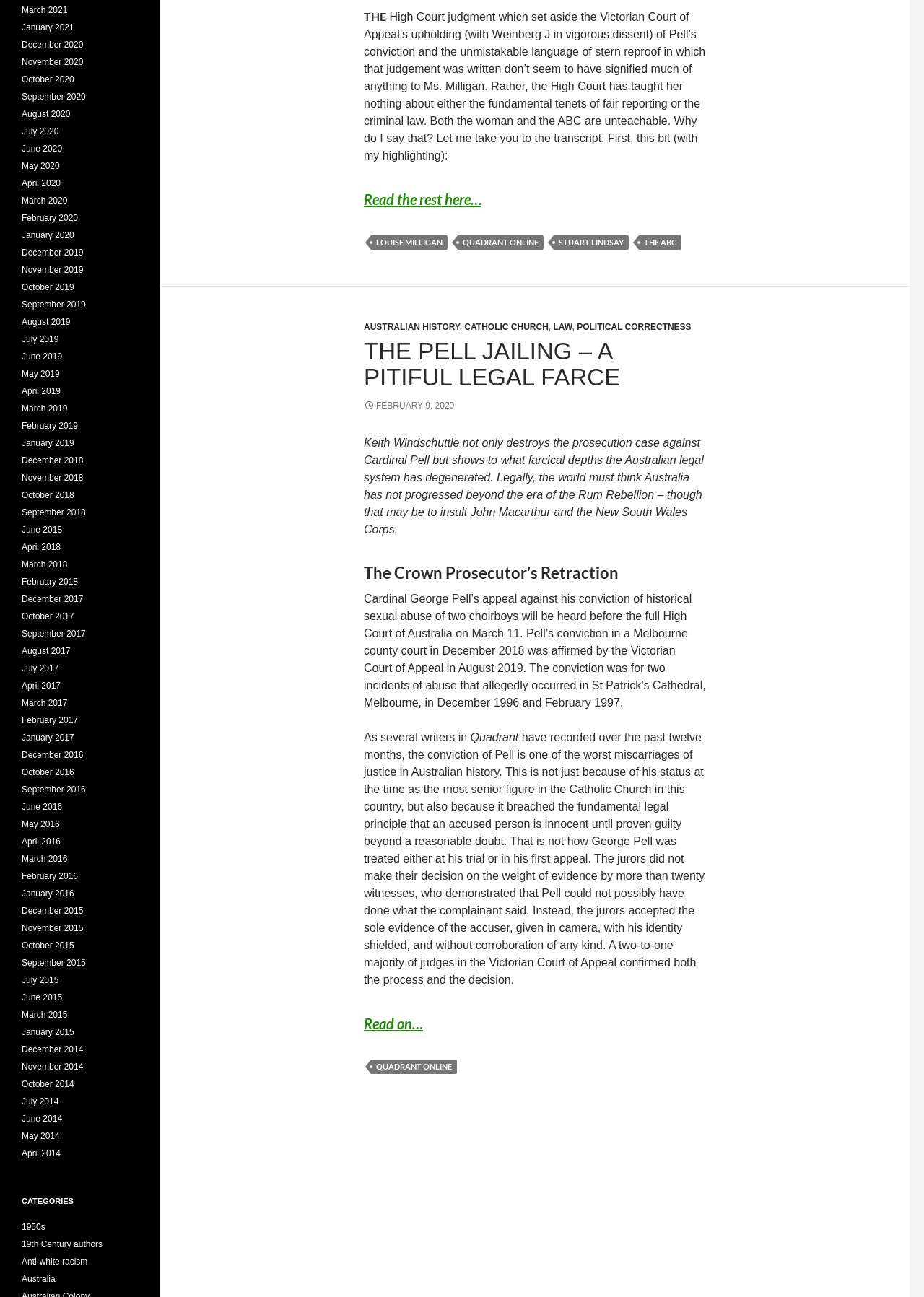Using the element description: "Skip to content", determine the bounding box coordinates for the specified UI element. The coordinates should be four float numbers between 0 and 1, [left, top, right, bottom].

None